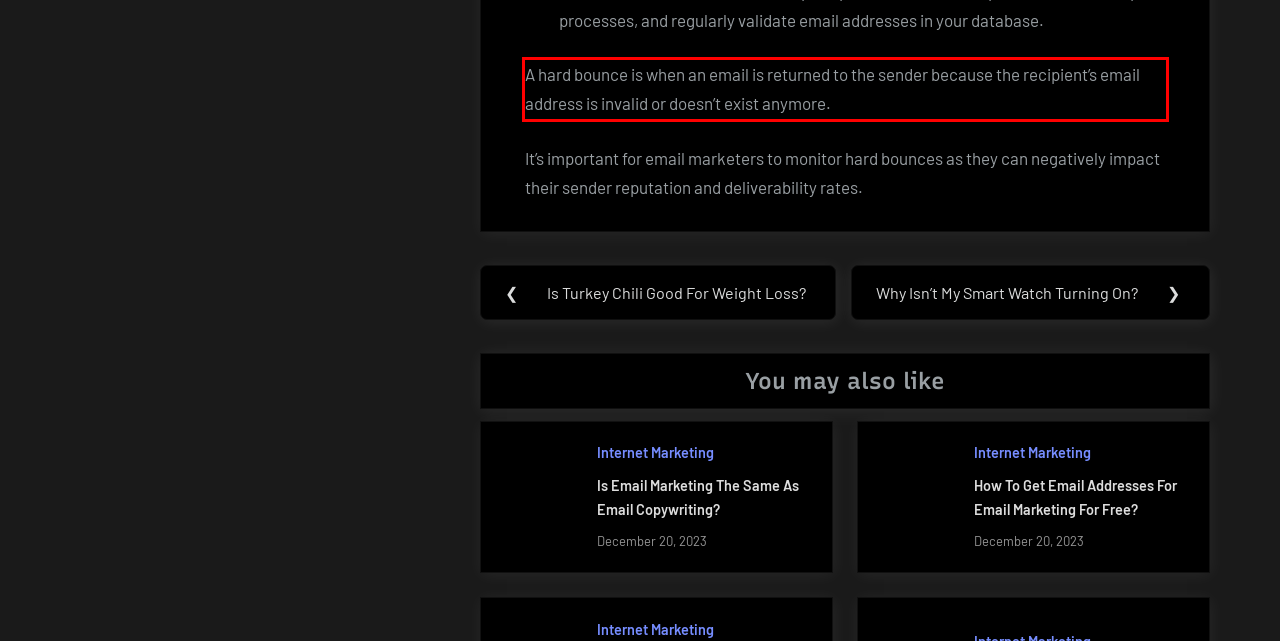Please extract the text content from the UI element enclosed by the red rectangle in the screenshot.

A hard bounce is when an email is returned to the sender because the recipient’s email address is invalid or doesn’t exist anymore.